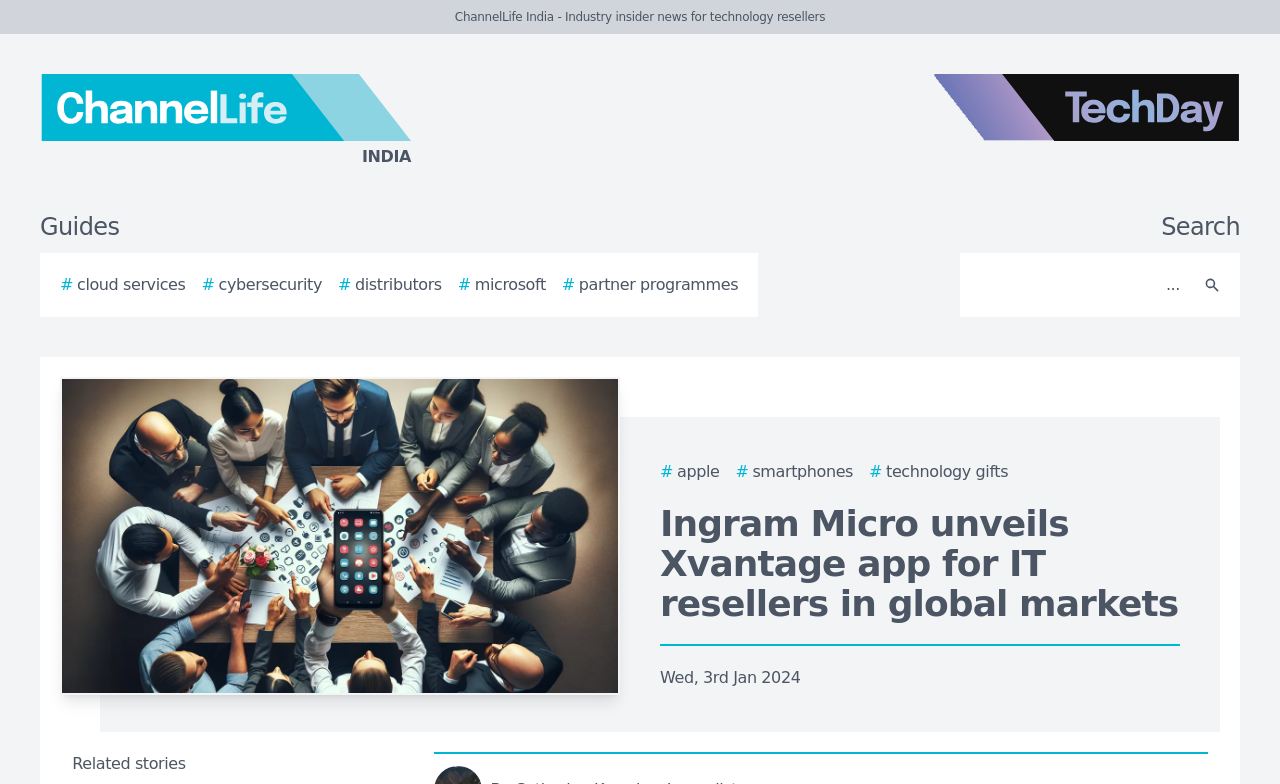Your task is to extract the text of the main heading from the webpage.

Ingram Micro unveils Xvantage app for IT resellers in global markets